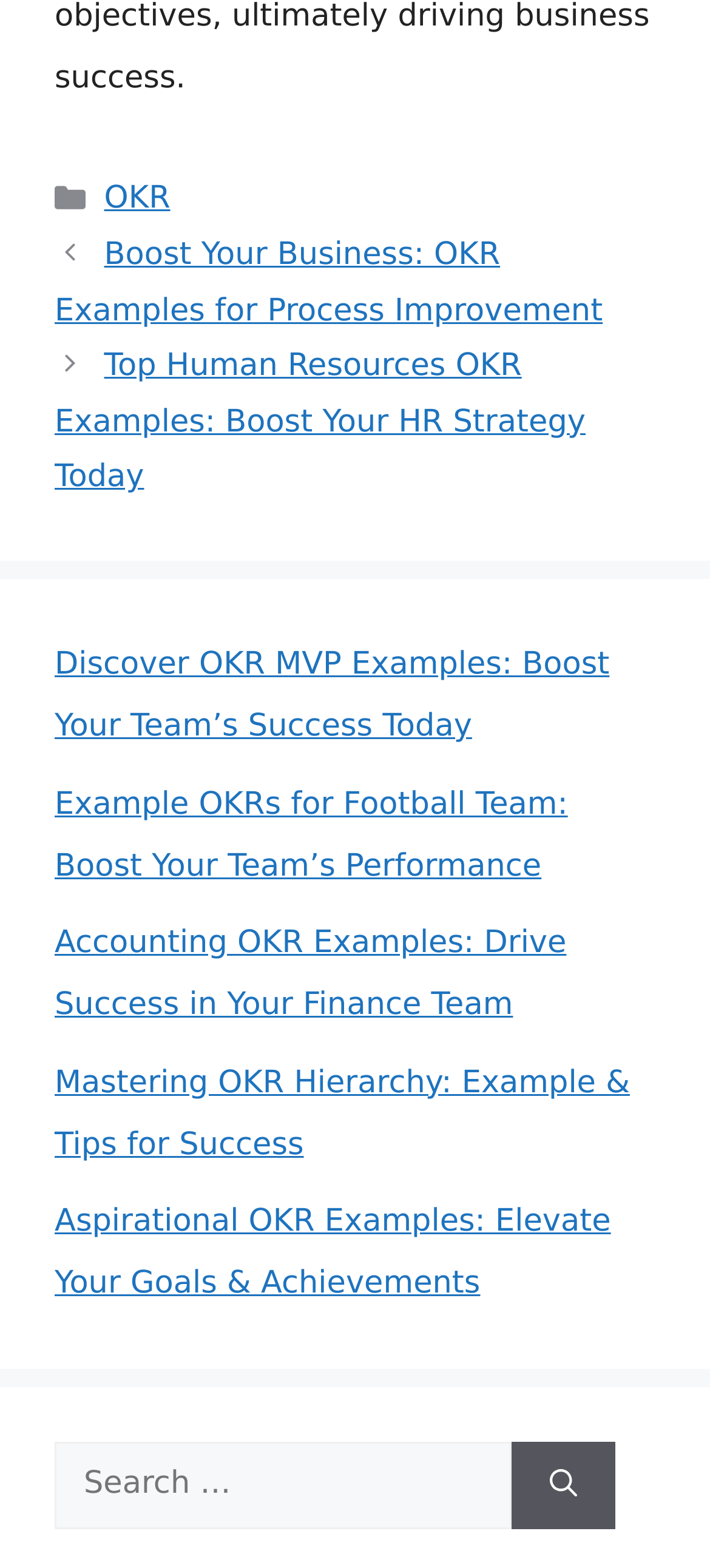What is the purpose of the search box?
Using the image, answer in one word or phrase.

Search for OKR examples